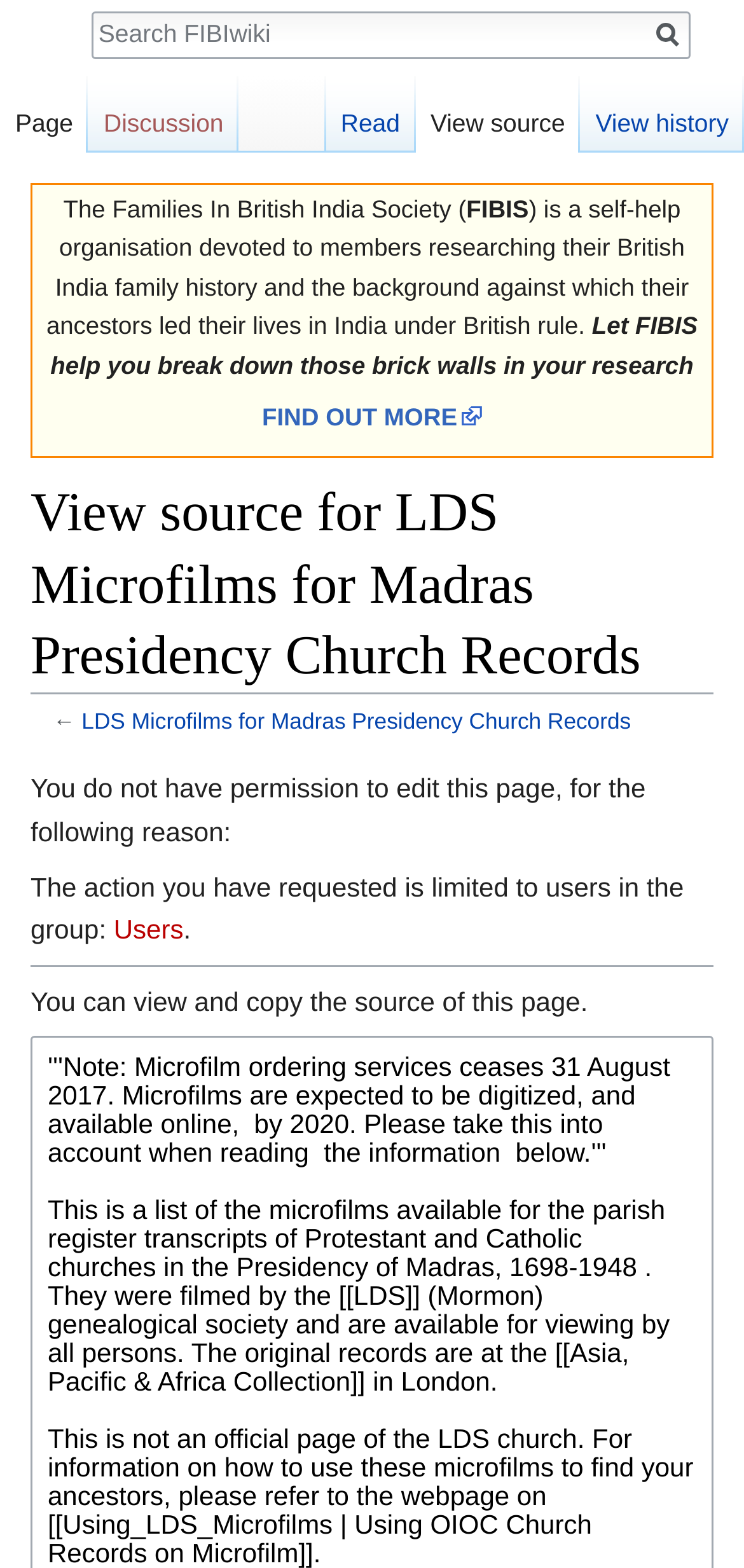Please determine the bounding box coordinates of the area that needs to be clicked to complete this task: 'Go to the discussion page'. The coordinates must be four float numbers between 0 and 1, formatted as [left, top, right, bottom].

[0.119, 0.049, 0.321, 0.098]